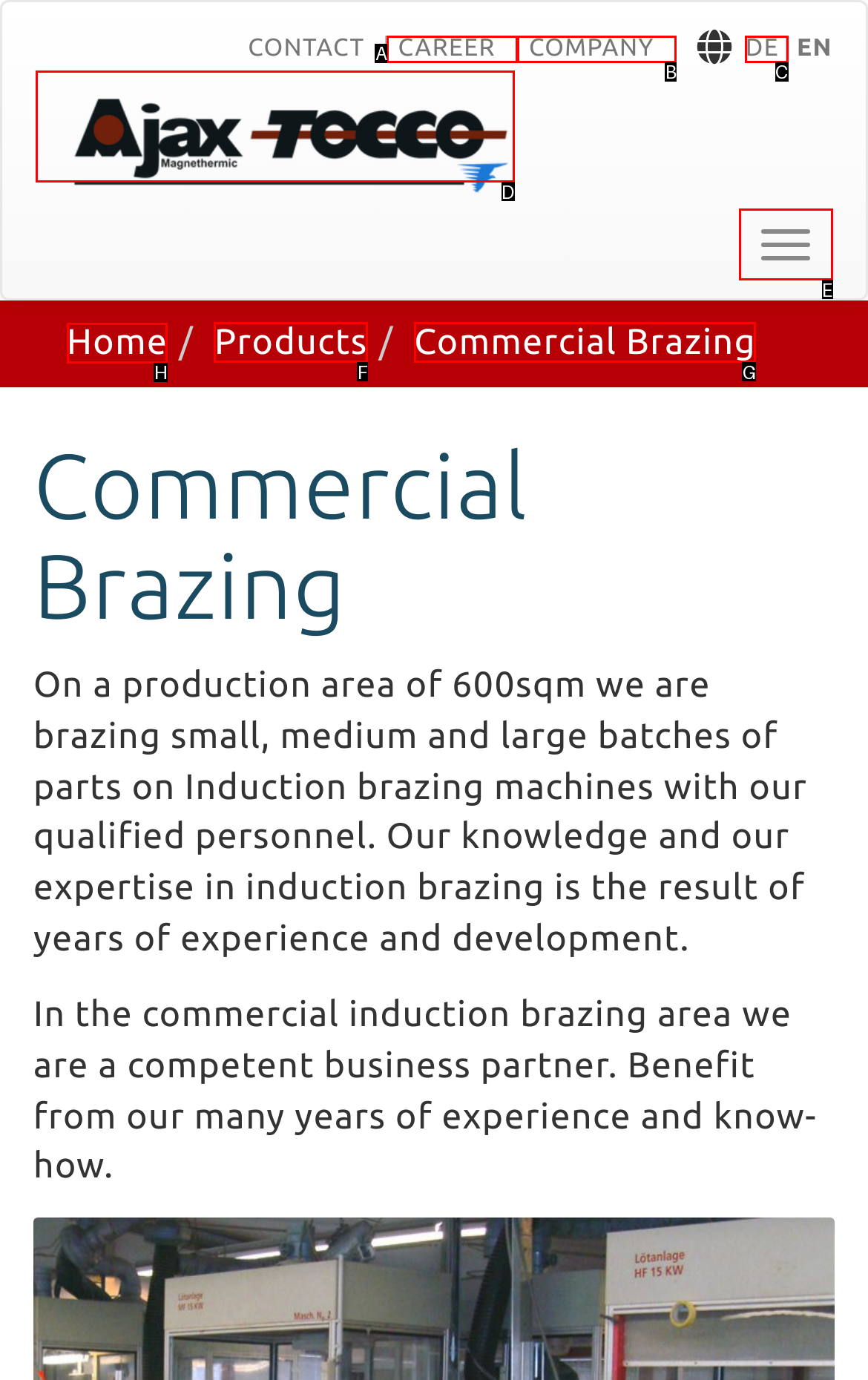Choose the letter of the option you need to click to learn about Solution Smith. Answer with the letter only.

None